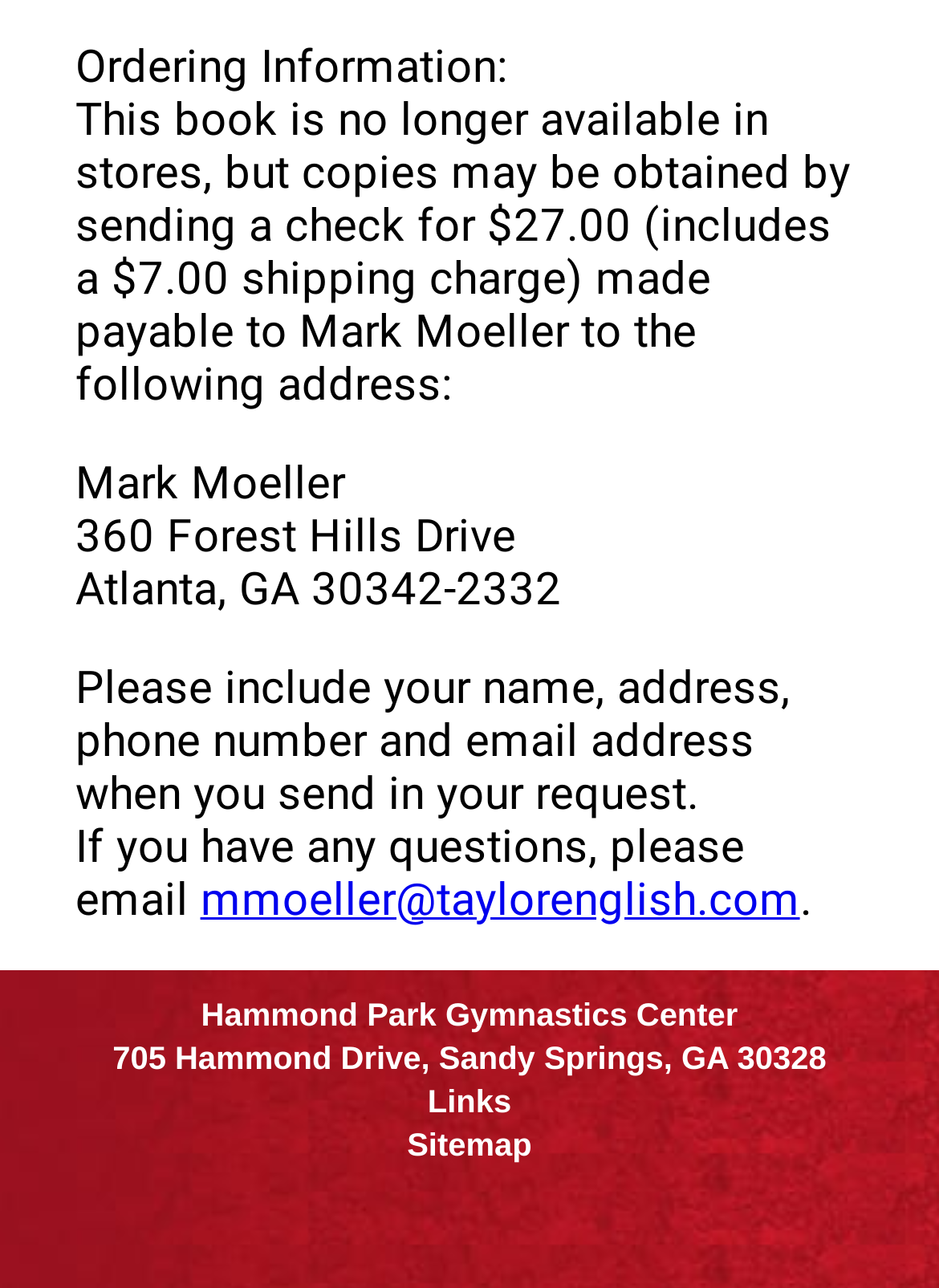Kindly respond to the following question with a single word or a brief phrase: 
What is the name of the gymnastics center?

Hammond Park Gymnastics Center